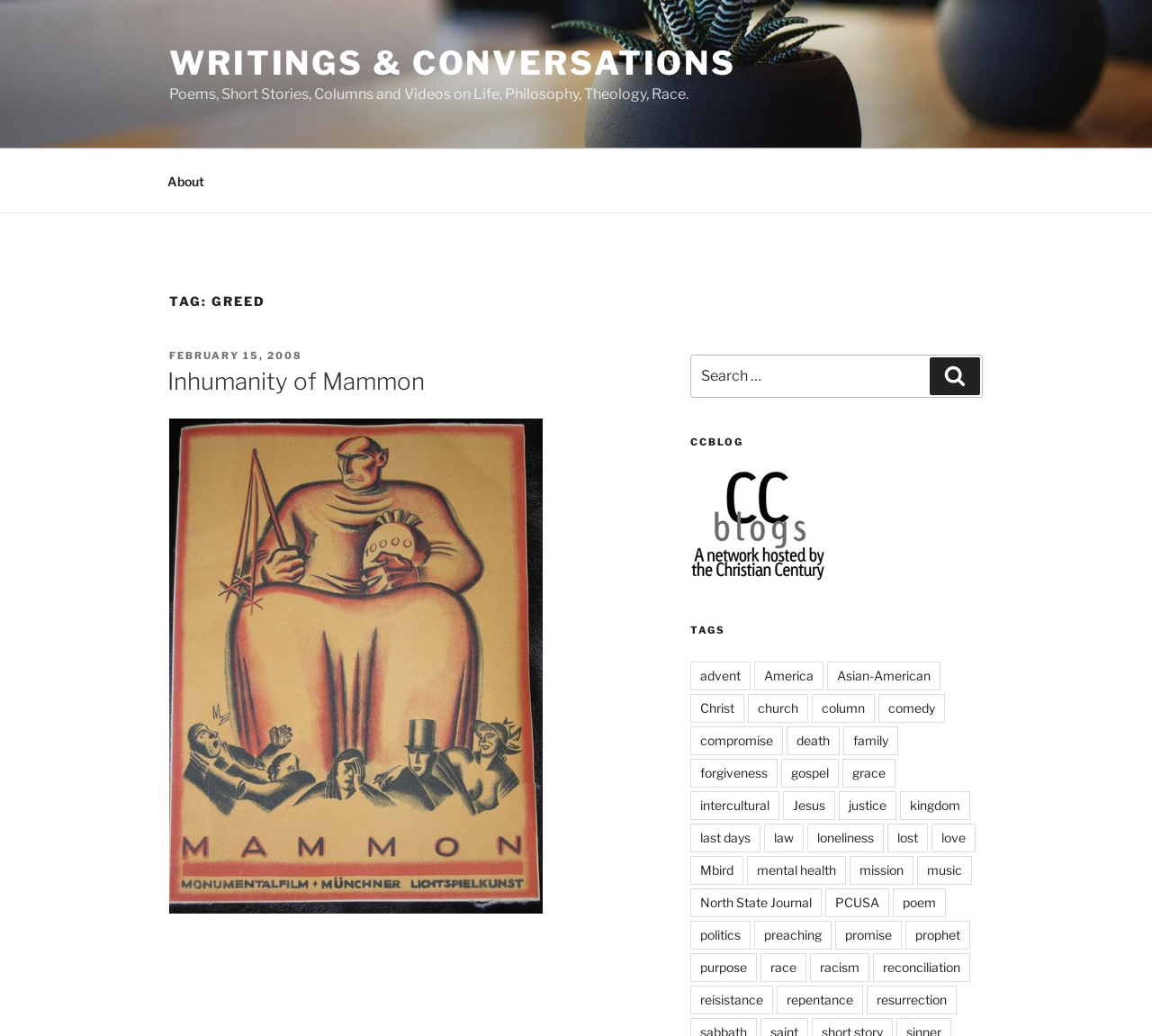Given the element description, predict the bounding box coordinates in the format (top-left x, top-left y, bottom-right x, bottom-right y). Make sure all values are between 0 and 1. Here is the element description: last days

[0.599, 0.795, 0.66, 0.822]